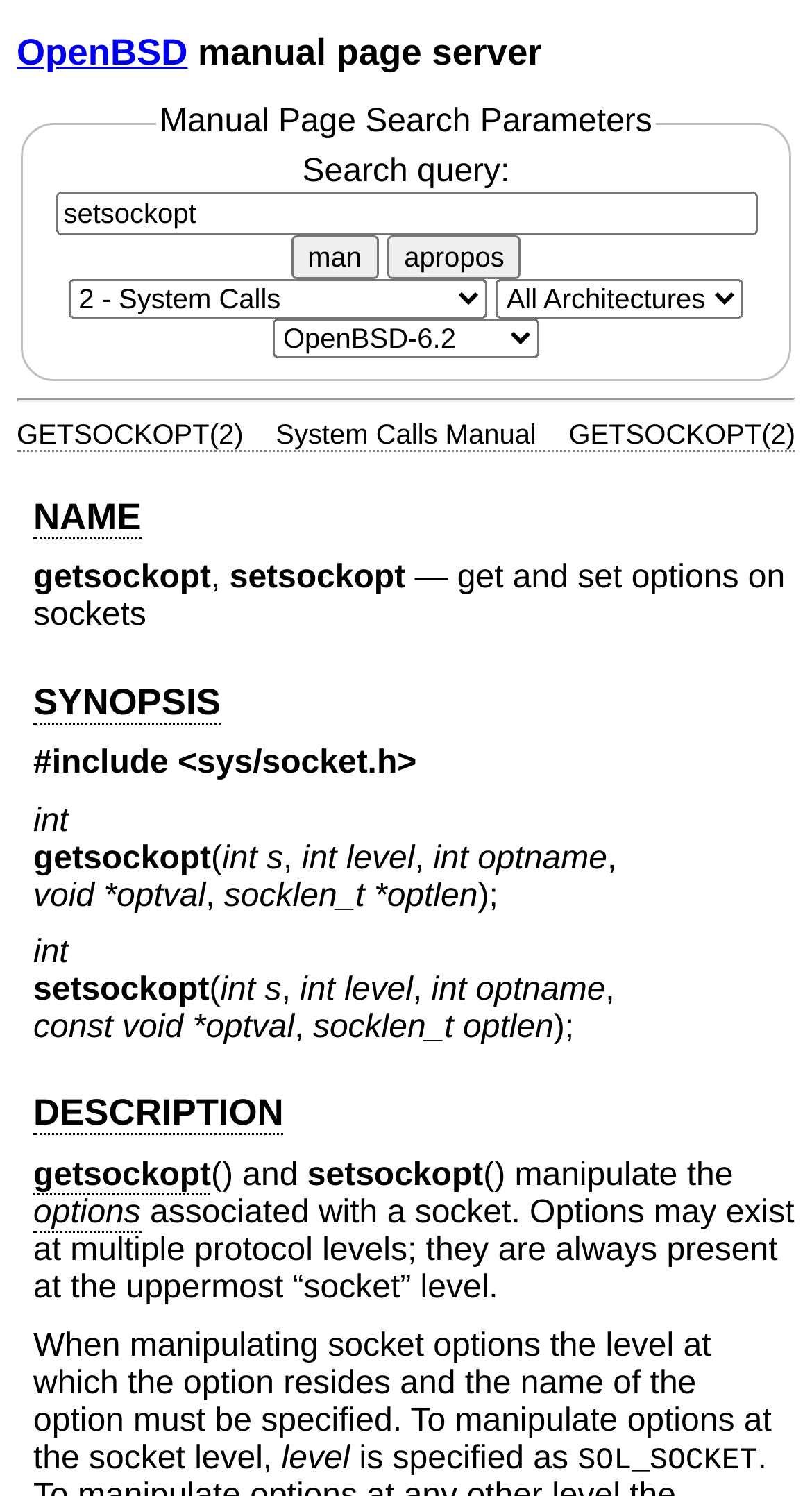Give a one-word or short phrase answer to this question: 
What is the purpose of the getsockopt function?

get and set options on sockets